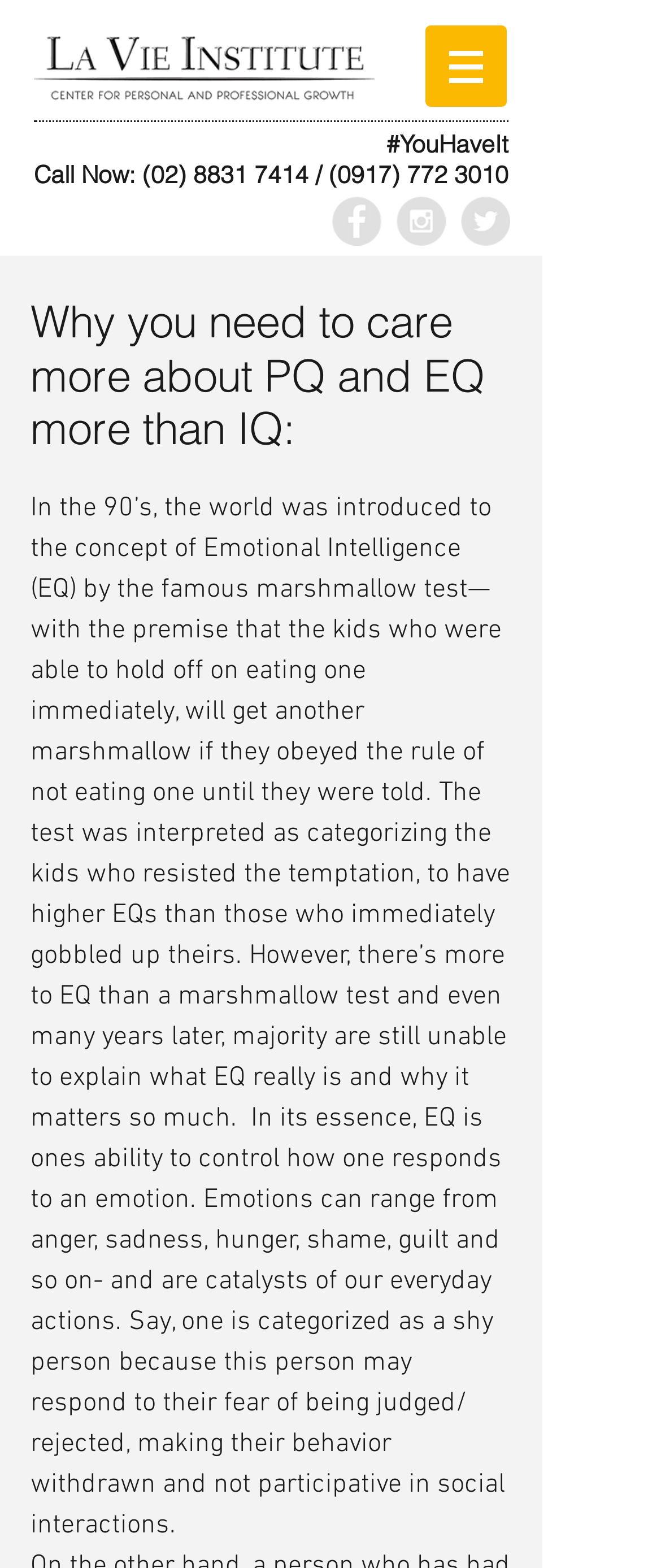How many social media links are present on the webpage?
Provide a thorough and detailed answer to the question.

I found the social media links by looking at the list element that contains the links to Facebook, Instagram, and Twitter, each with a grey circle icon.